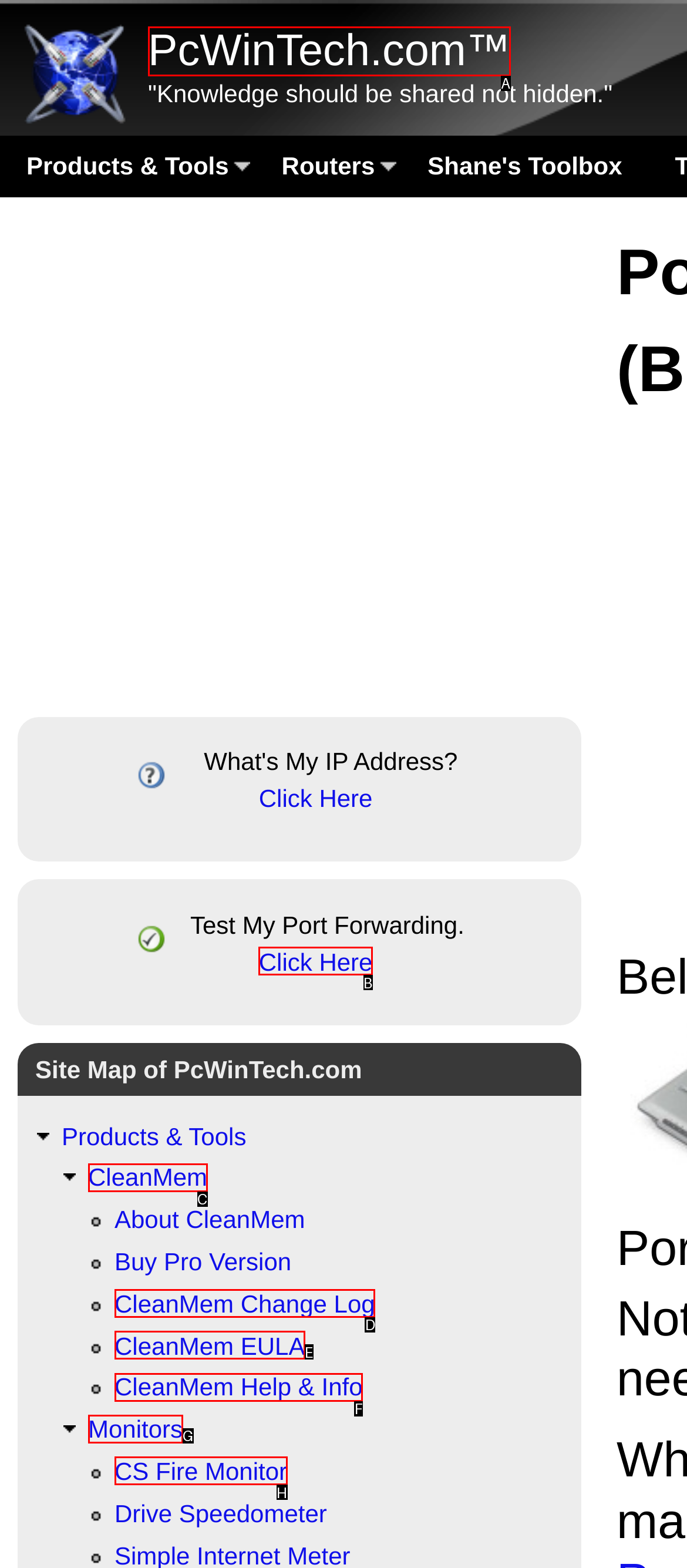Given the description: CleanMem Change Log, pick the option that matches best and answer with the corresponding letter directly.

D